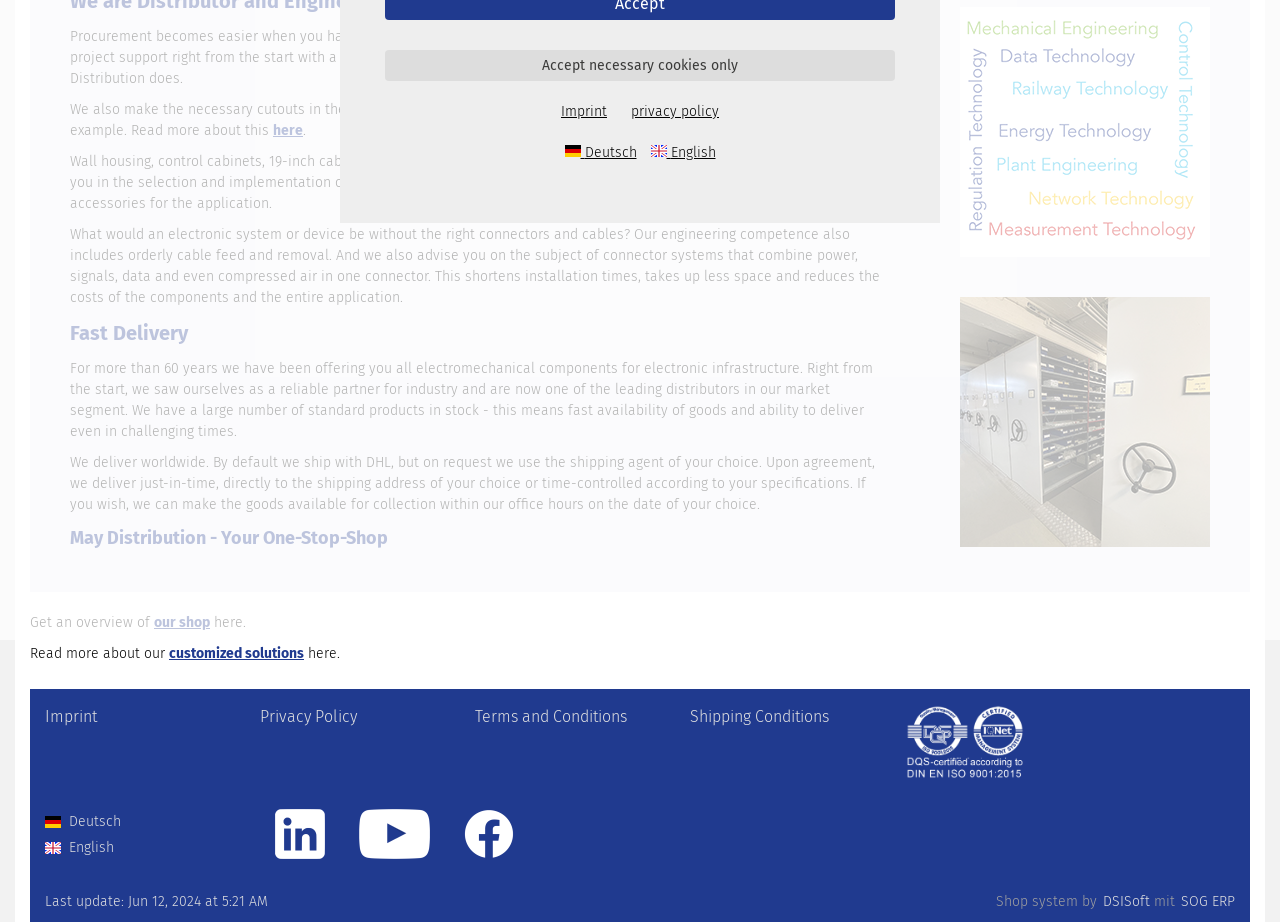Calculate the bounding box coordinates for the UI element based on the following description: "English". Ensure the coordinates are four float numbers between 0 and 1, i.e., [left, top, right, bottom].

[0.508, 0.154, 0.559, 0.177]